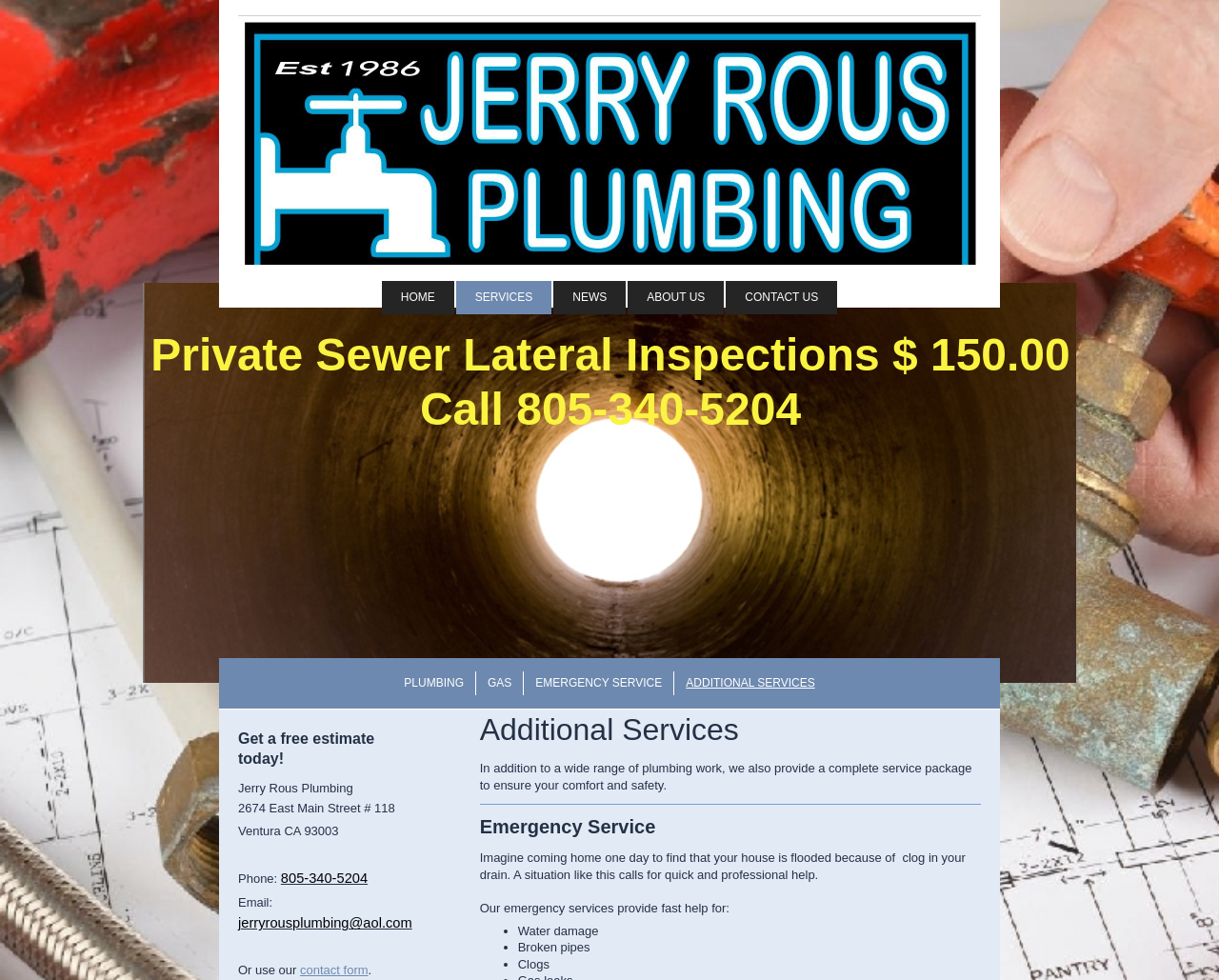Find the bounding box coordinates for the HTML element described as: "Emergency Service". The coordinates should consist of four float values between 0 and 1, i.e., [left, top, right, bottom].

[0.429, 0.685, 0.553, 0.709]